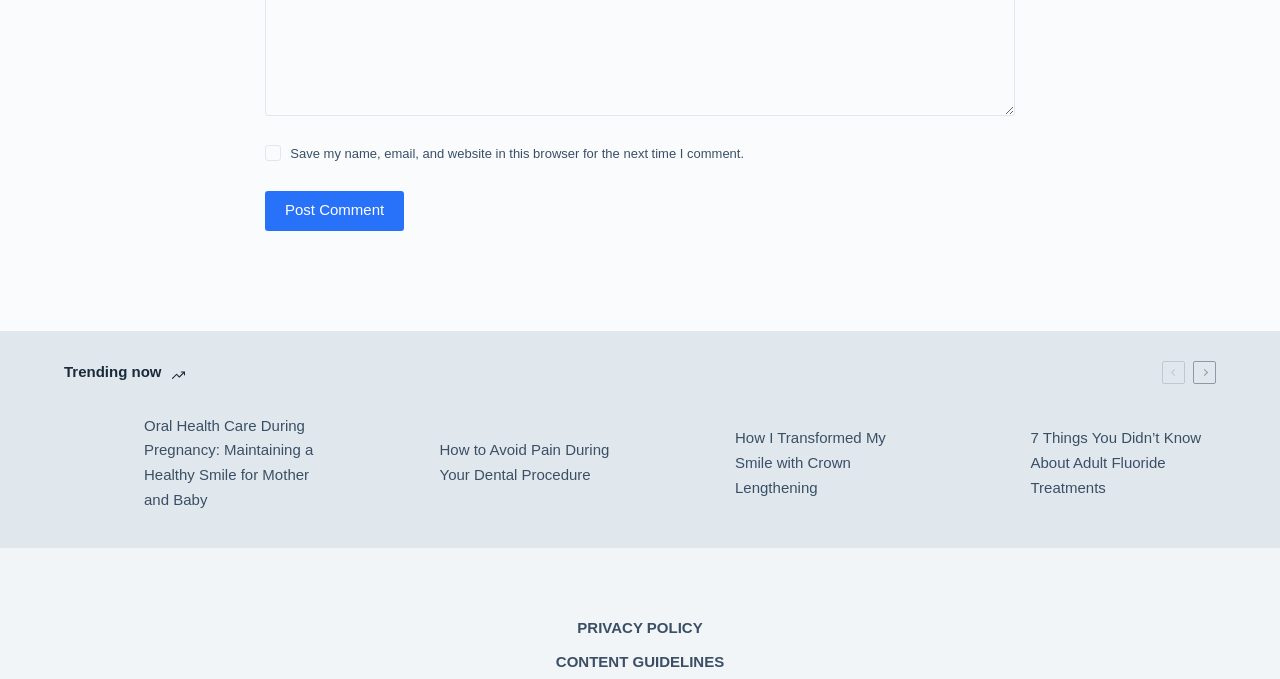How many articles are listed under 'Trending now'?
Deliver a detailed and extensive answer to the question.

Under the heading 'Trending now', there are four links to different articles, each with its own image, which suggests that there are four articles listed.